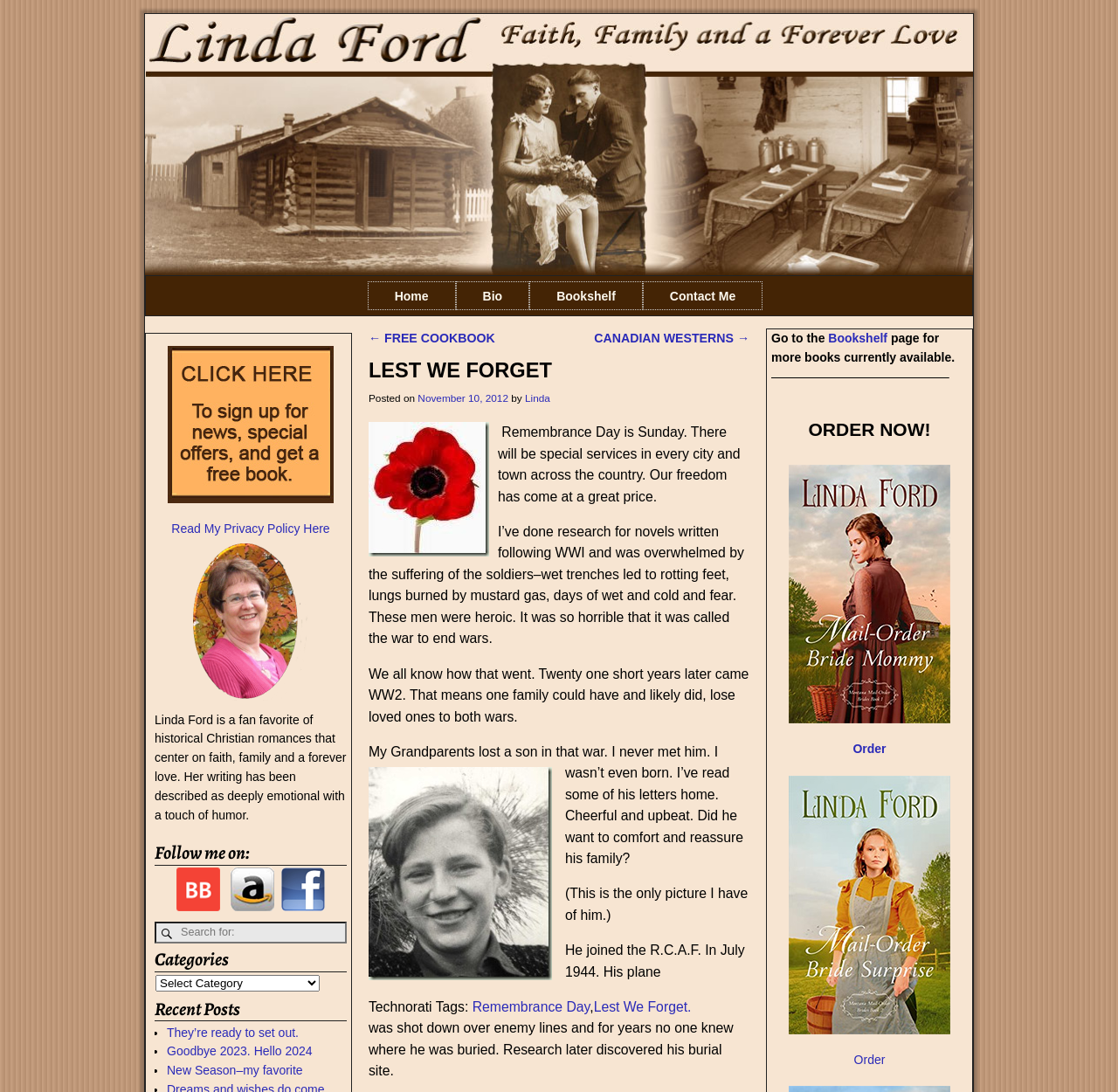Provide the bounding box coordinates of the section that needs to be clicked to accomplish the following instruction: "Read the 'Bio' page."

[0.407, 0.258, 0.474, 0.284]